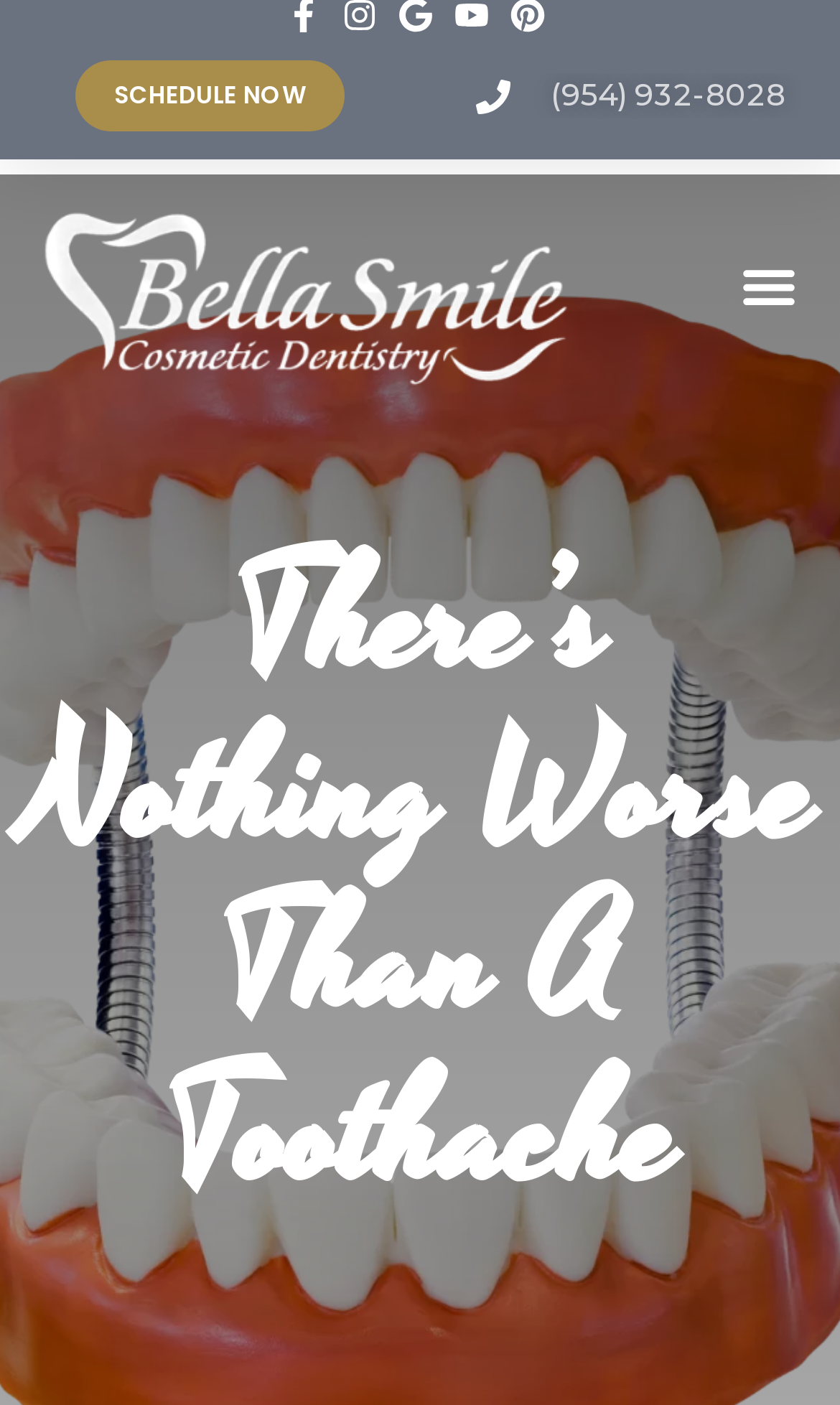Predict the bounding box of the UI element that fits this description: "SCHEDULE NOW".

[0.09, 0.043, 0.41, 0.094]